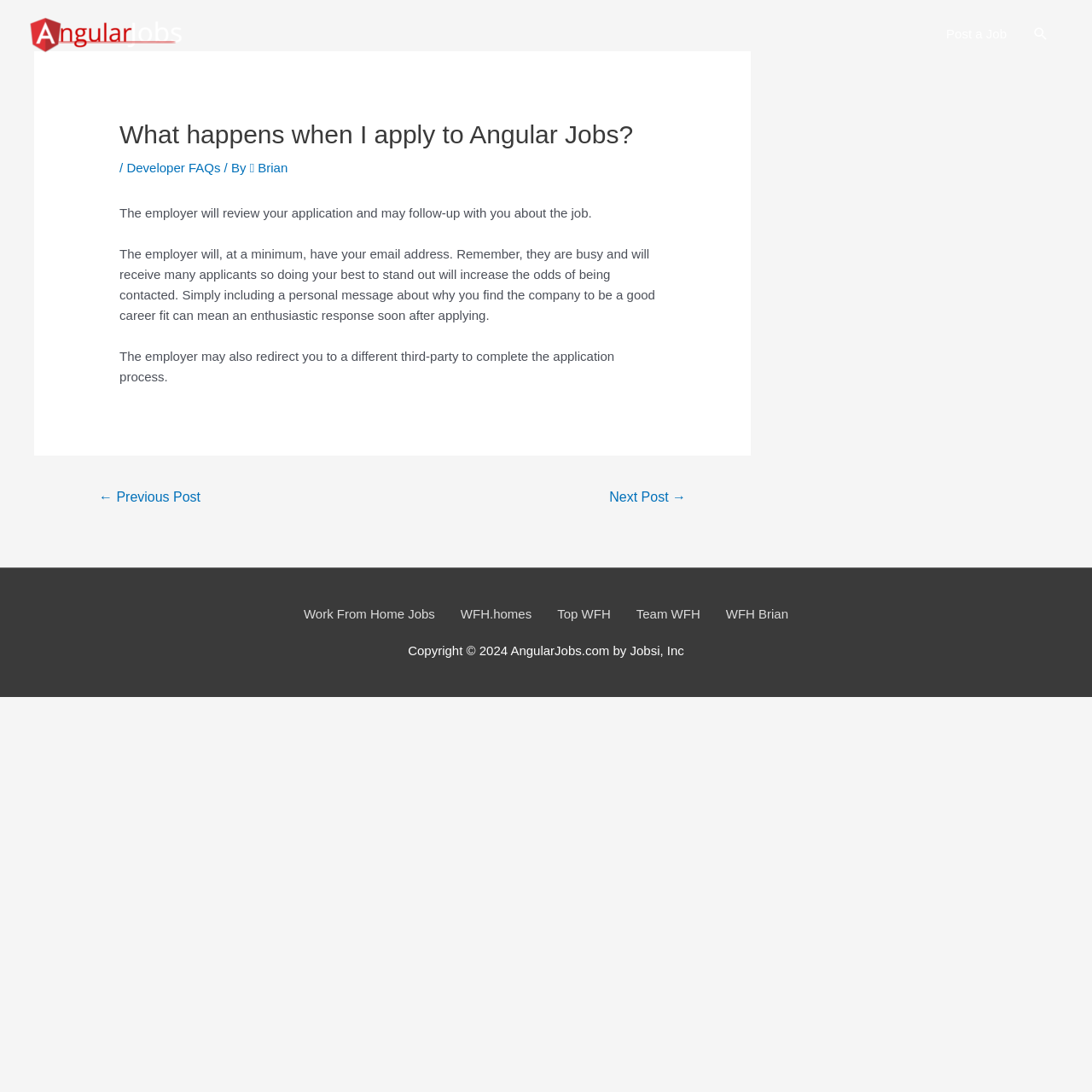Please identify the bounding box coordinates of the area that needs to be clicked to follow this instruction: "search for a job".

[0.945, 0.024, 0.961, 0.039]